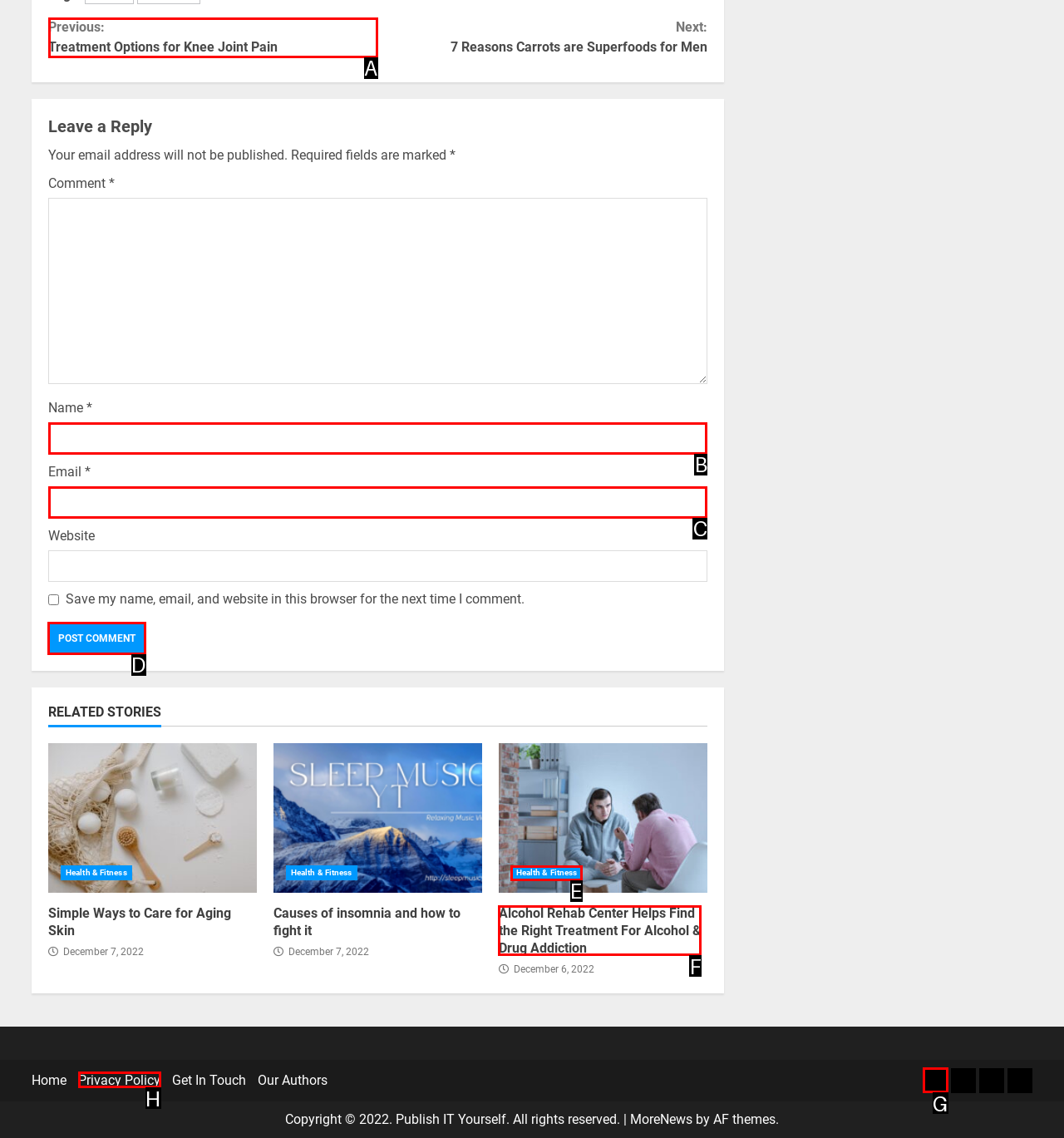Determine which HTML element to click for this task: Click the 'Post Comment' button Provide the letter of the selected choice.

D